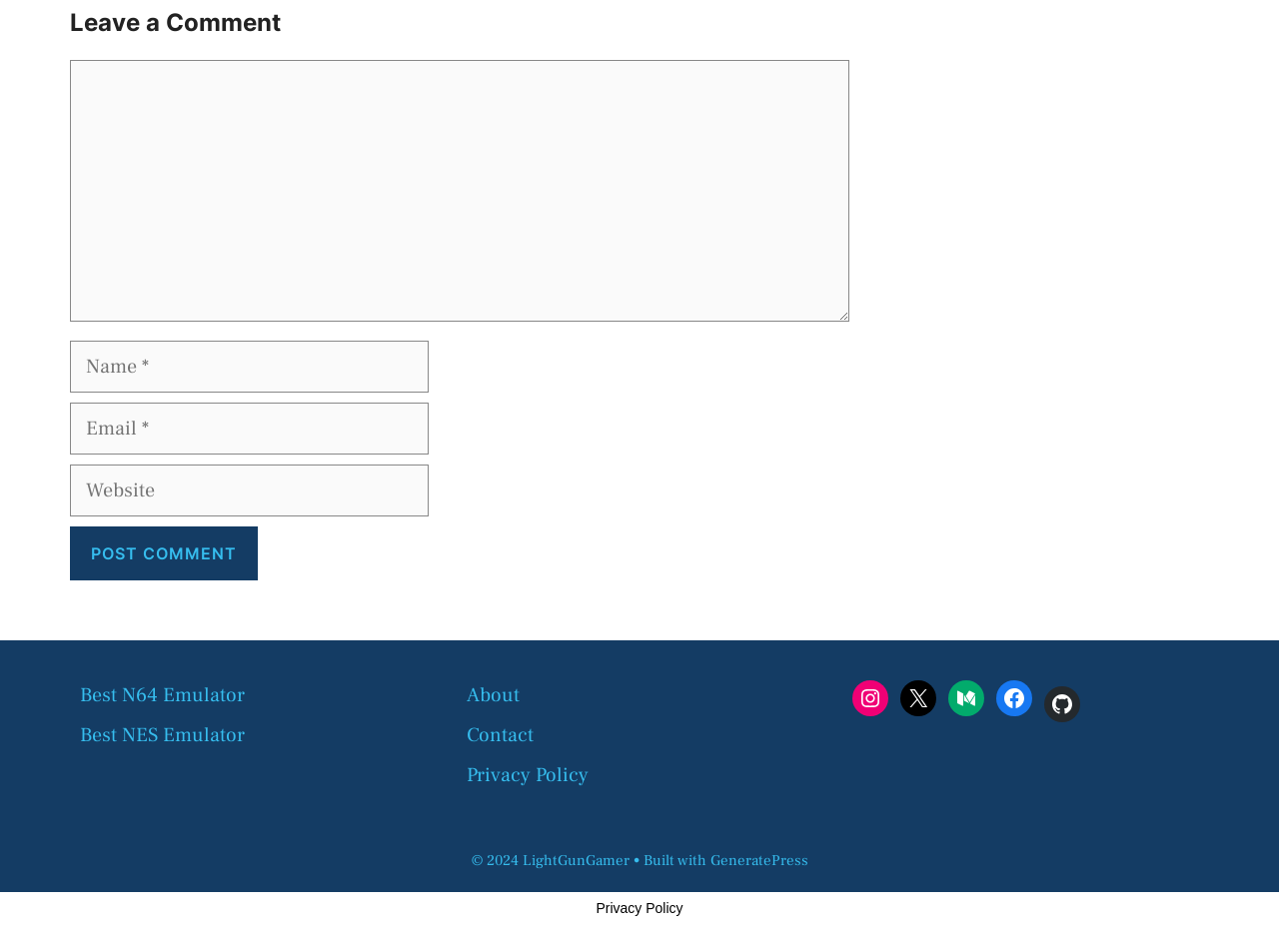Find the bounding box coordinates of the clickable element required to execute the following instruction: "go to the instagram page". Provide the coordinates as four float numbers between 0 and 1, i.e., [left, top, right, bottom].

[0.667, 0.714, 0.695, 0.752]